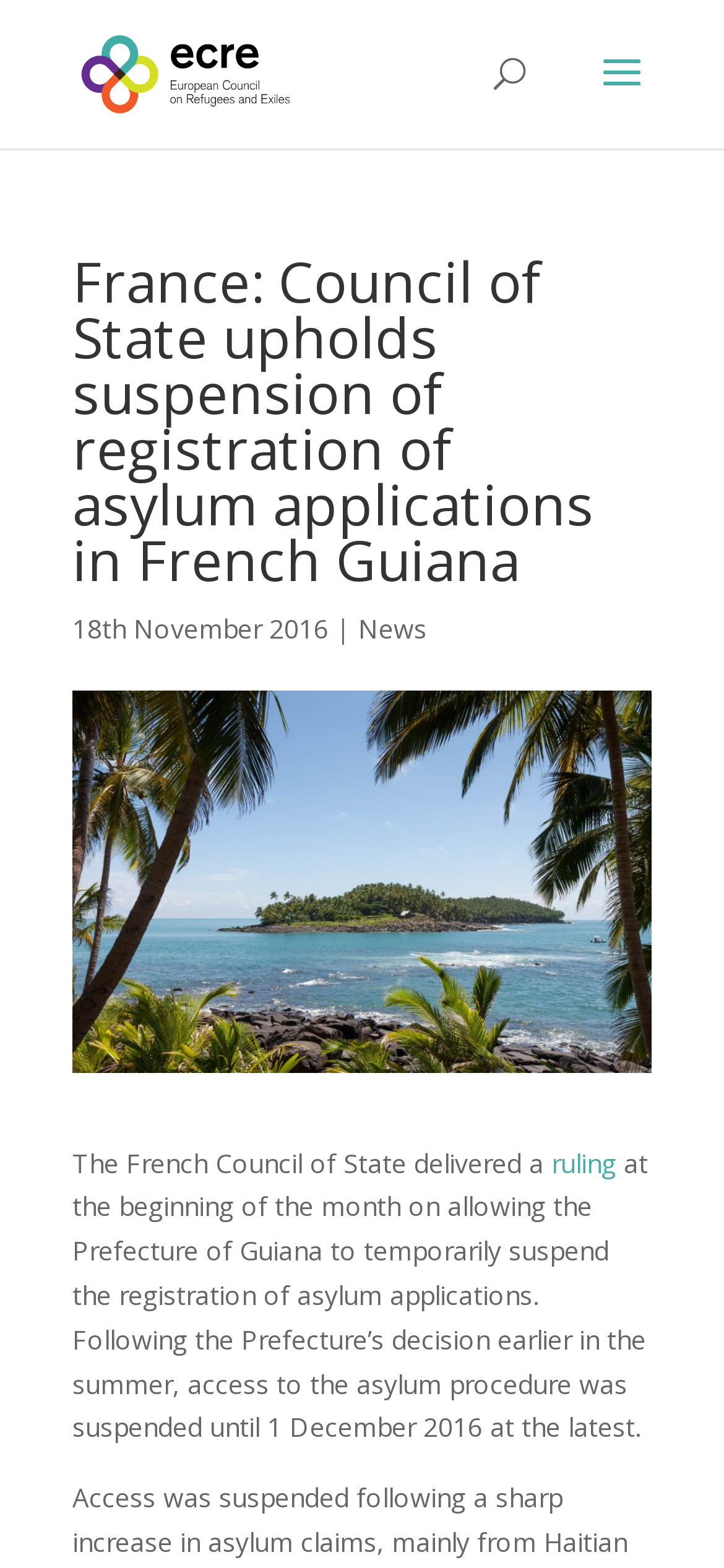Give a one-word or one-phrase response to the question: 
What is the ruling about?

allowing suspension of asylum applications